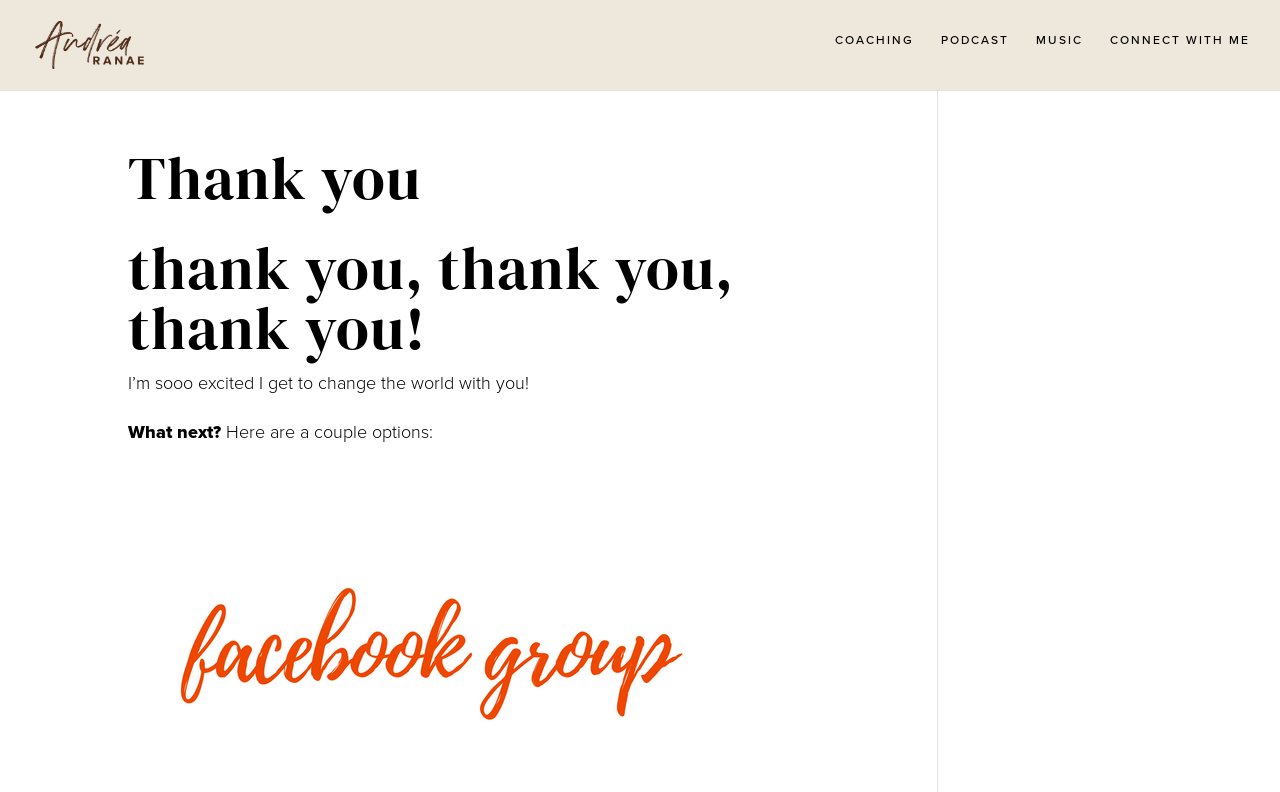Please give a one-word or short phrase response to the following question: 
What is the name of the person on the webpage?

Andréa Ranae